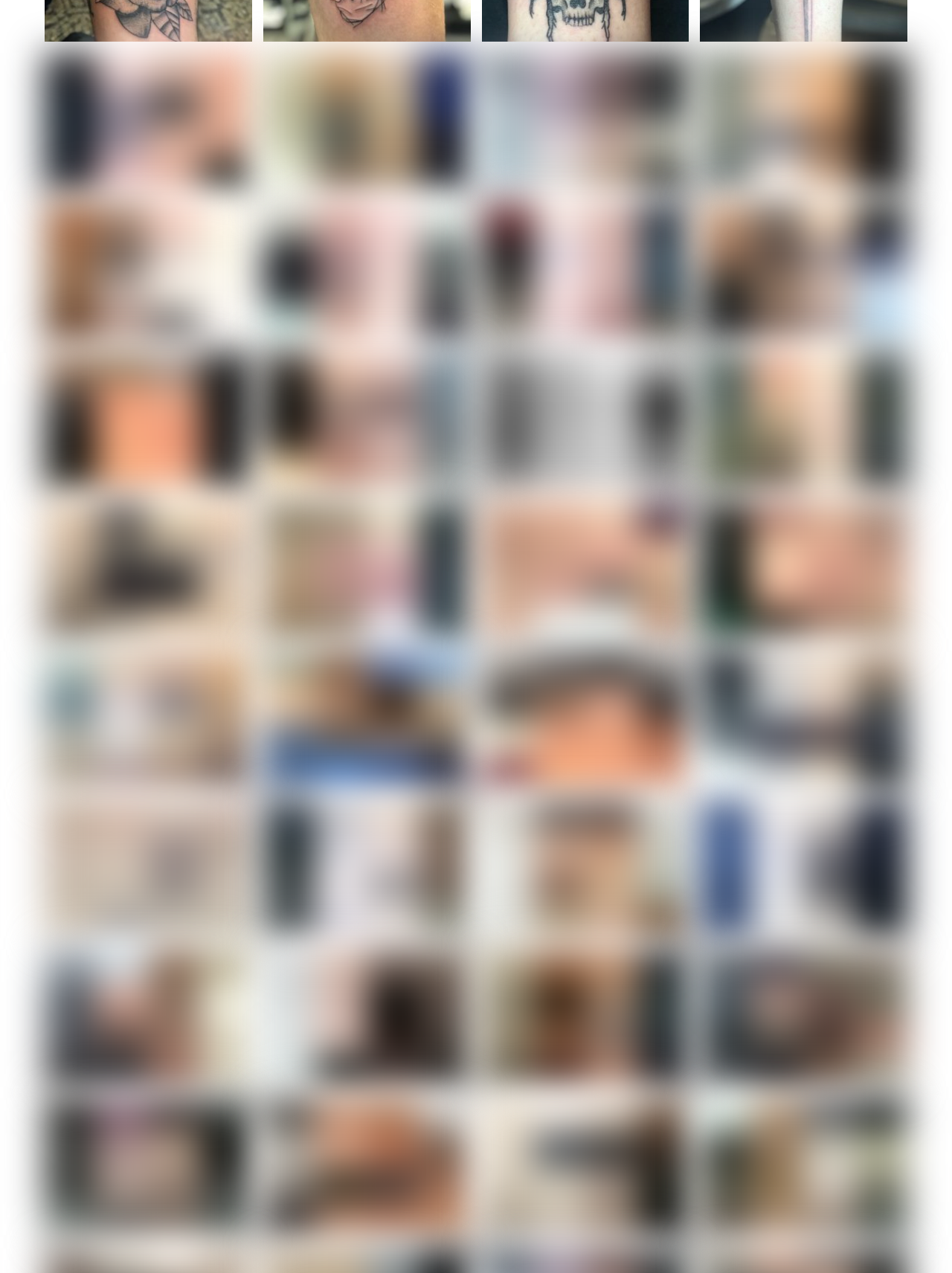What is the vertical position of the first image link?
Based on the image, answer the question with a single word or brief phrase.

0.019